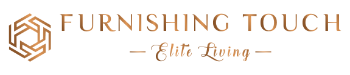Outline with detail what the image portrays.

The image showcases the elegantly designed logo of "Furnishing Touch," a brand dedicated to enhancing home aesthetics with quality flooring solutions. The logo features a geometric emblem combined with sophisticated typography, emphasizing the brand's commitment to "Elite Living." This visual representation reflects their focus on providing premium flooring options, catering to customers looking to elevate their living spaces. As part of a broader theme surrounding home improvement, this logo serves as a symbol of style and quality in the furnishings marketplace.